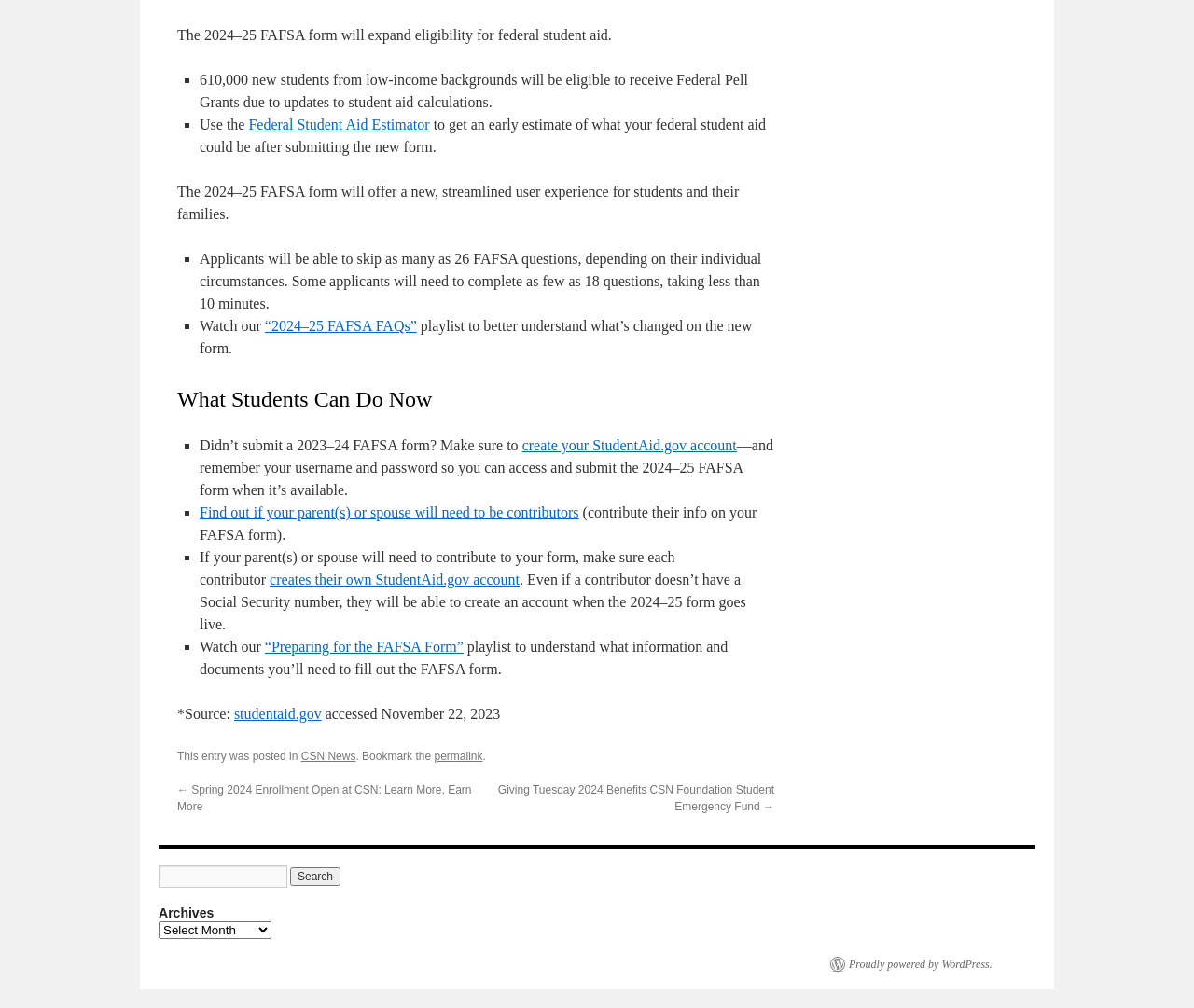Examine the image carefully and respond to the question with a detailed answer: 
What should contributors do if they don’t have a Social Security number?

According to the webpage, even if a contributor doesn’t have a Social Security number, they will be able to create an account when the 2024–25 form goes live.